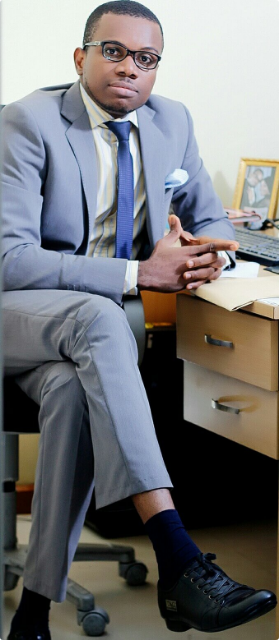Please reply to the following question using a single word or phrase: 
What is the color of Aso Kalu Etea's suit?

Light gray